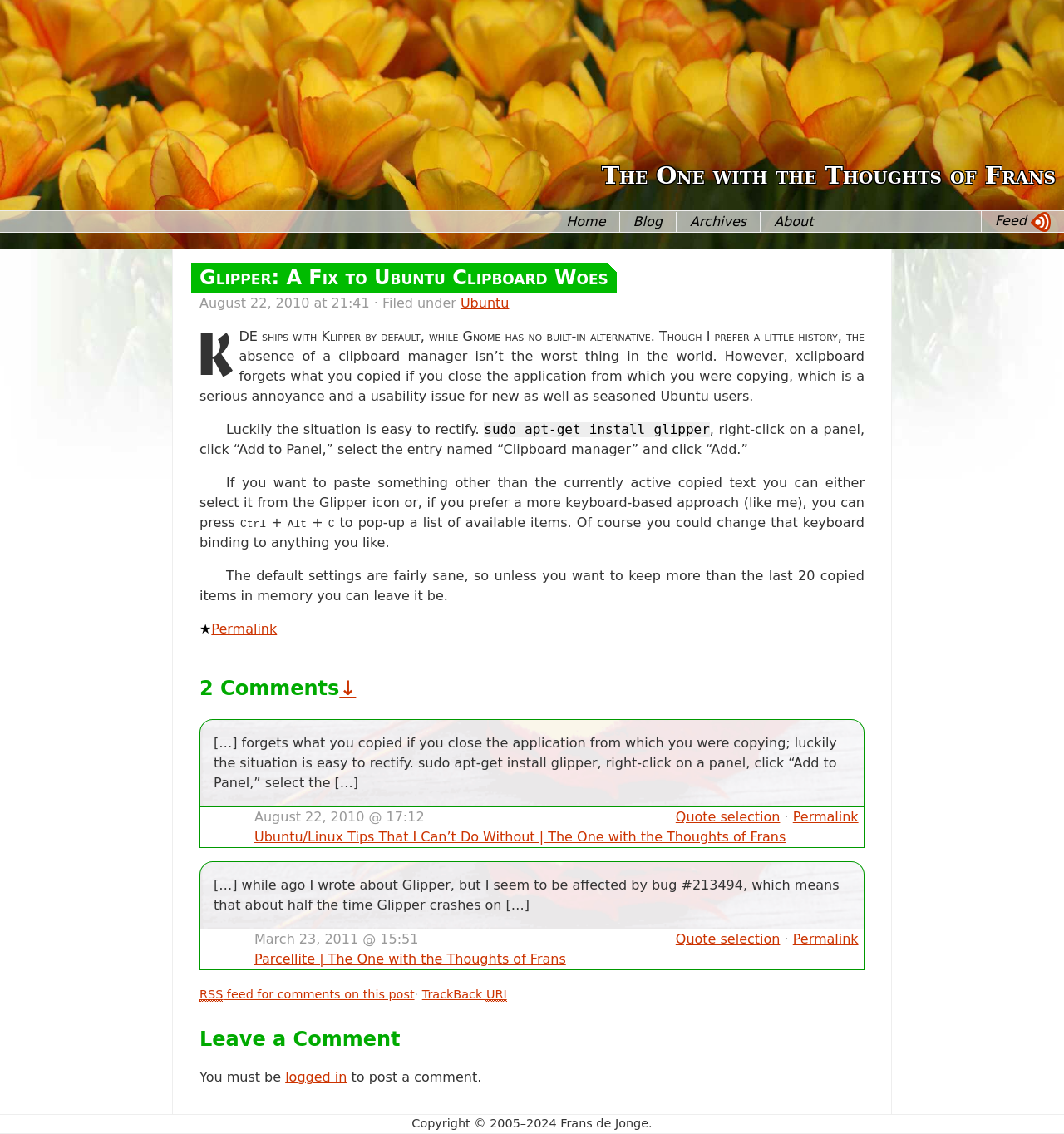Can you find the bounding box coordinates for the element to click on to achieve the instruction: "Click the 'Feed' link"?

[0.922, 0.176, 1.0, 0.213]